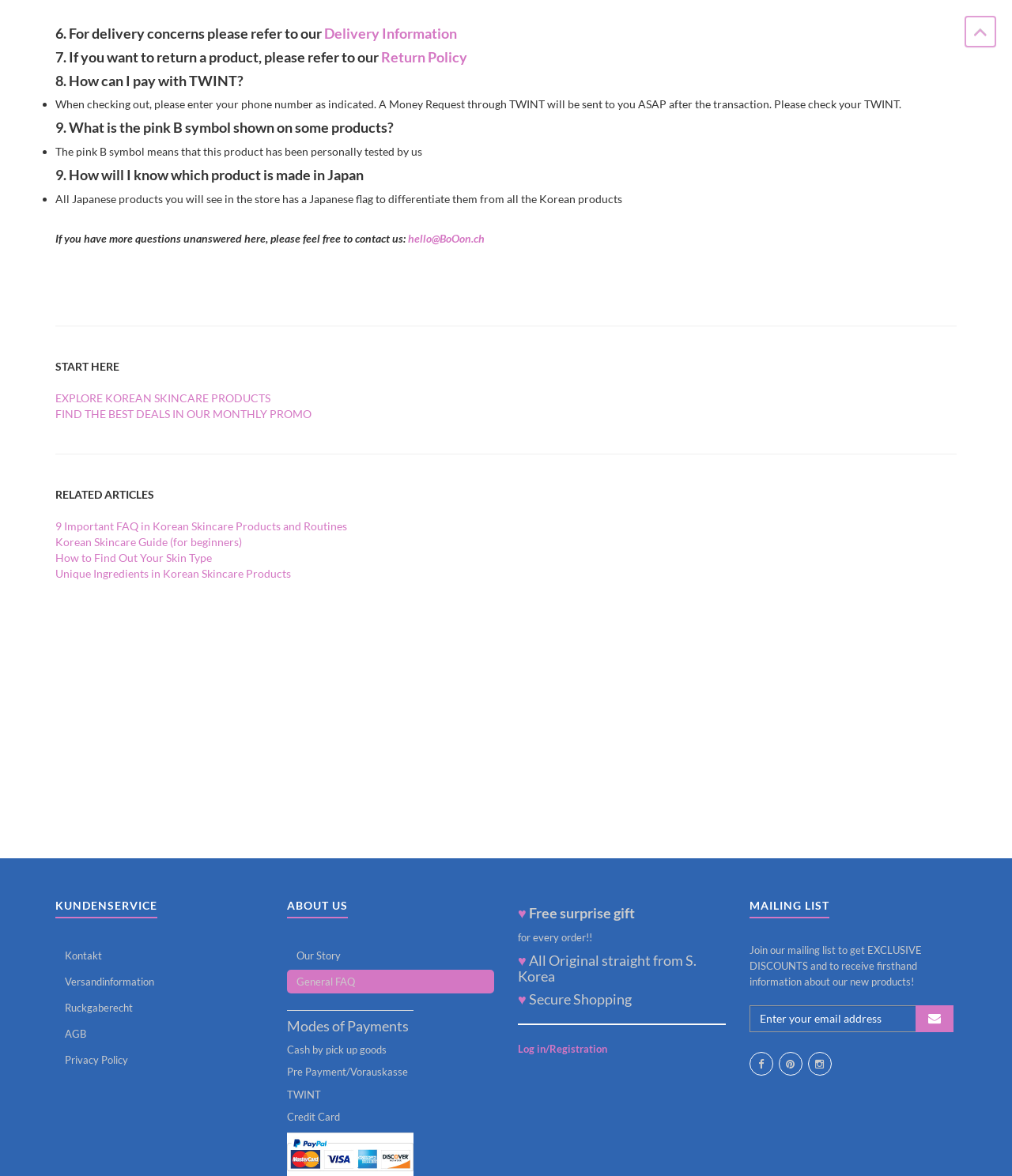Please identify the bounding box coordinates of the element I need to click to follow this instruction: "Explore Korean skincare products".

[0.055, 0.333, 0.27, 0.344]